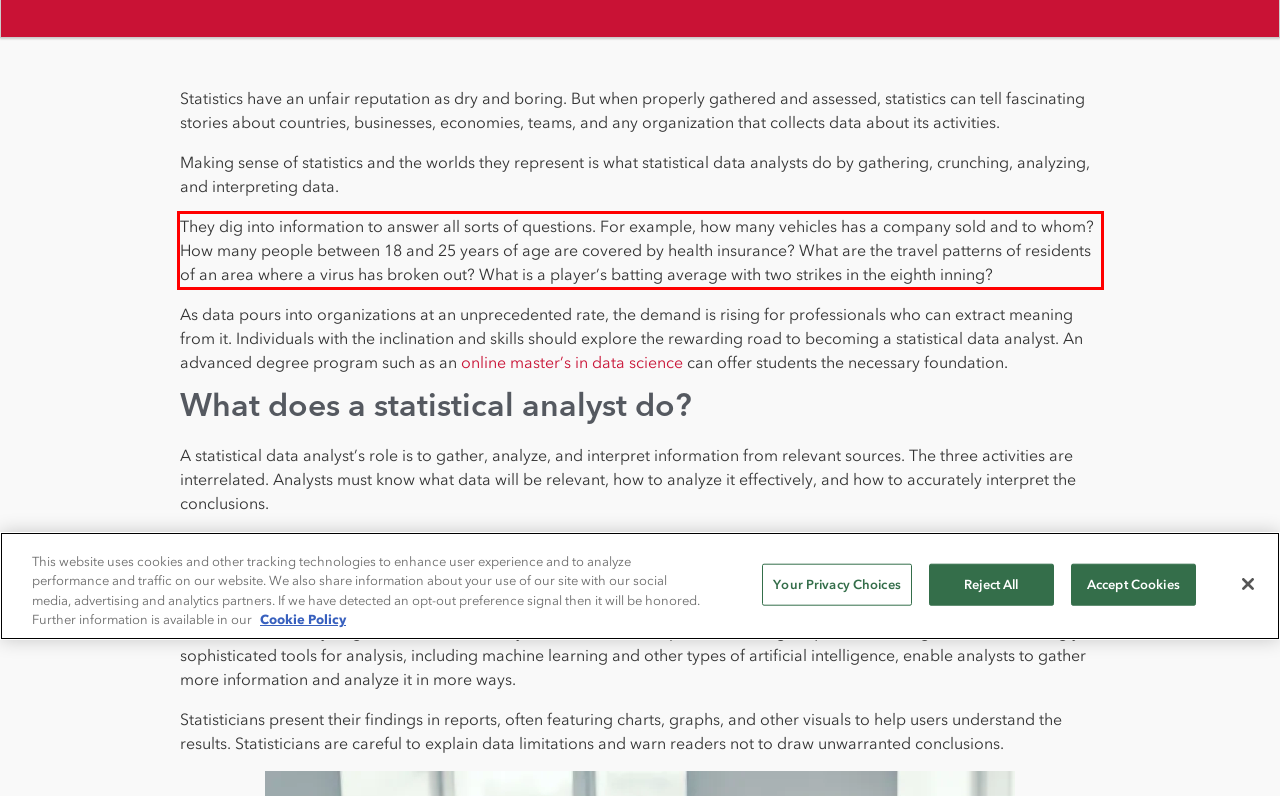Please examine the webpage screenshot and extract the text within the red bounding box using OCR.

They dig into information to answer all sorts of questions. For example, how many vehicles has a company sold and to whom? How many people between 18 and 25 years of age are covered by health insurance? What are the travel patterns of residents of an area where a virus has broken out? What is a player’s batting average with two strikes in the eighth inning?